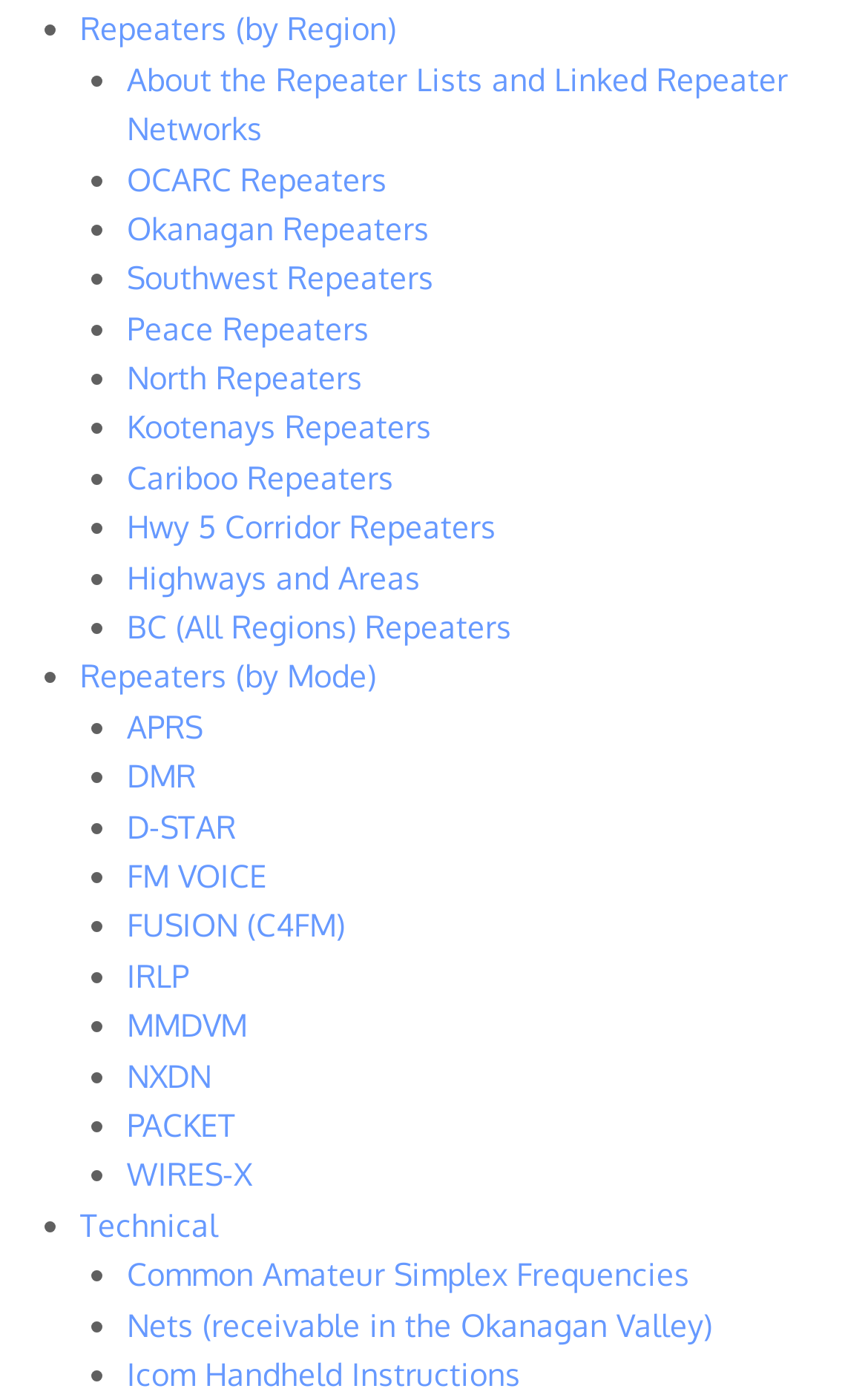Pinpoint the bounding box coordinates of the clickable element needed to complete the instruction: "Click Repeaters by Region". The coordinates should be provided as four float numbers between 0 and 1: [left, top, right, bottom].

[0.092, 0.007, 0.456, 0.034]